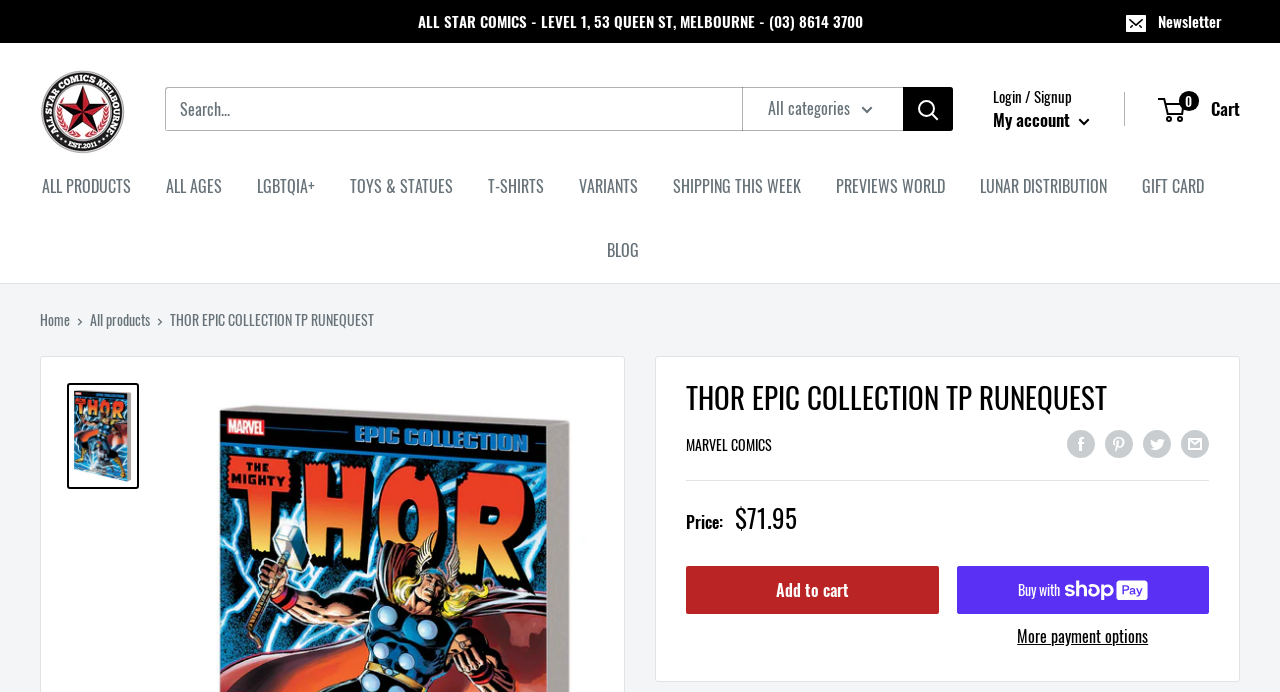Predict the bounding box coordinates of the area that should be clicked to accomplish the following instruction: "View all products". The bounding box coordinates should consist of four float numbers between 0 and 1, i.e., [left, top, right, bottom].

[0.032, 0.249, 0.102, 0.292]